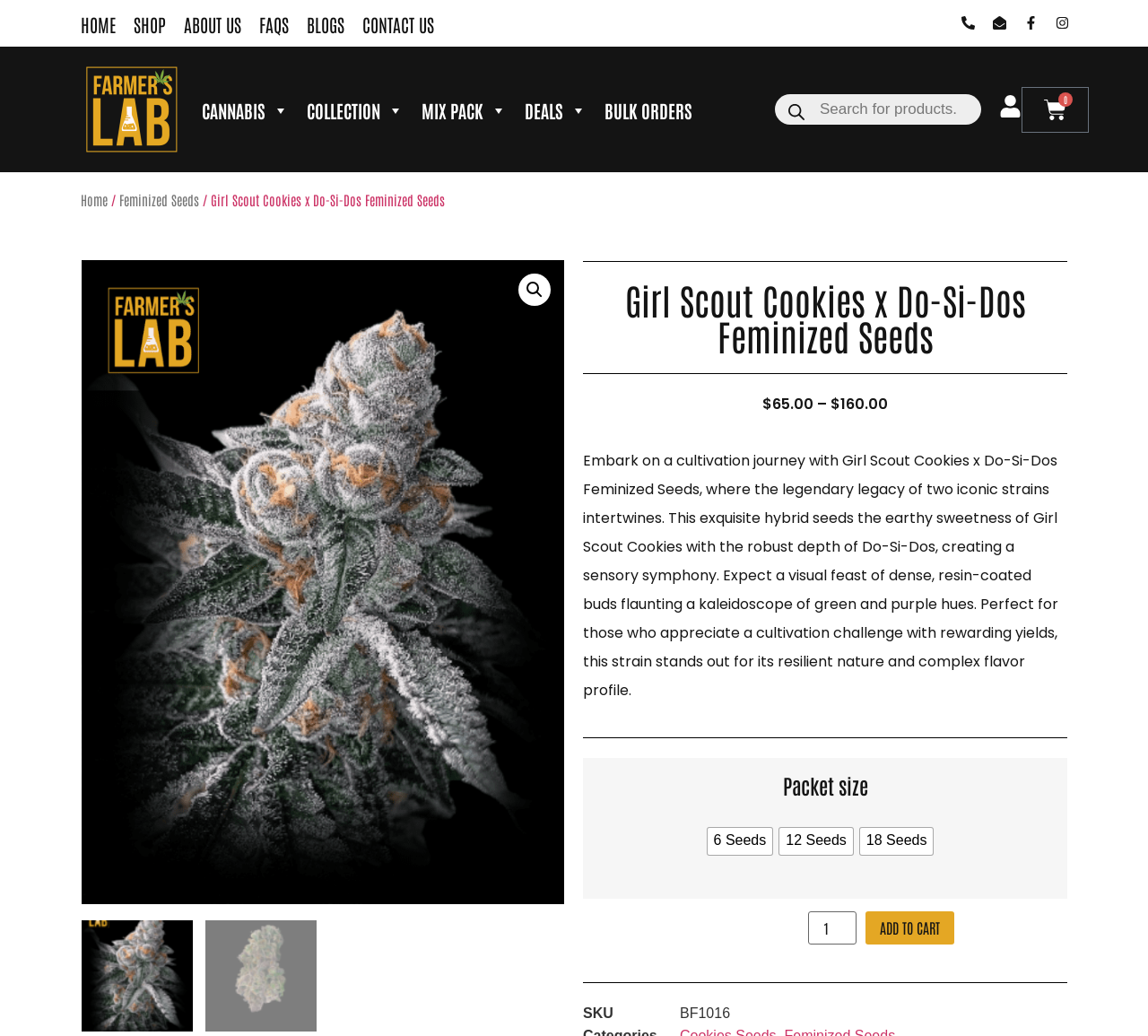Refer to the image and provide an in-depth answer to the question: 
What is the price of the Girl Scout Cookies x Do-Si-Dos Feminized Seeds?

I found the price by looking at the section where the product details are listed, and I saw the price range of $65.00 to $160.00.